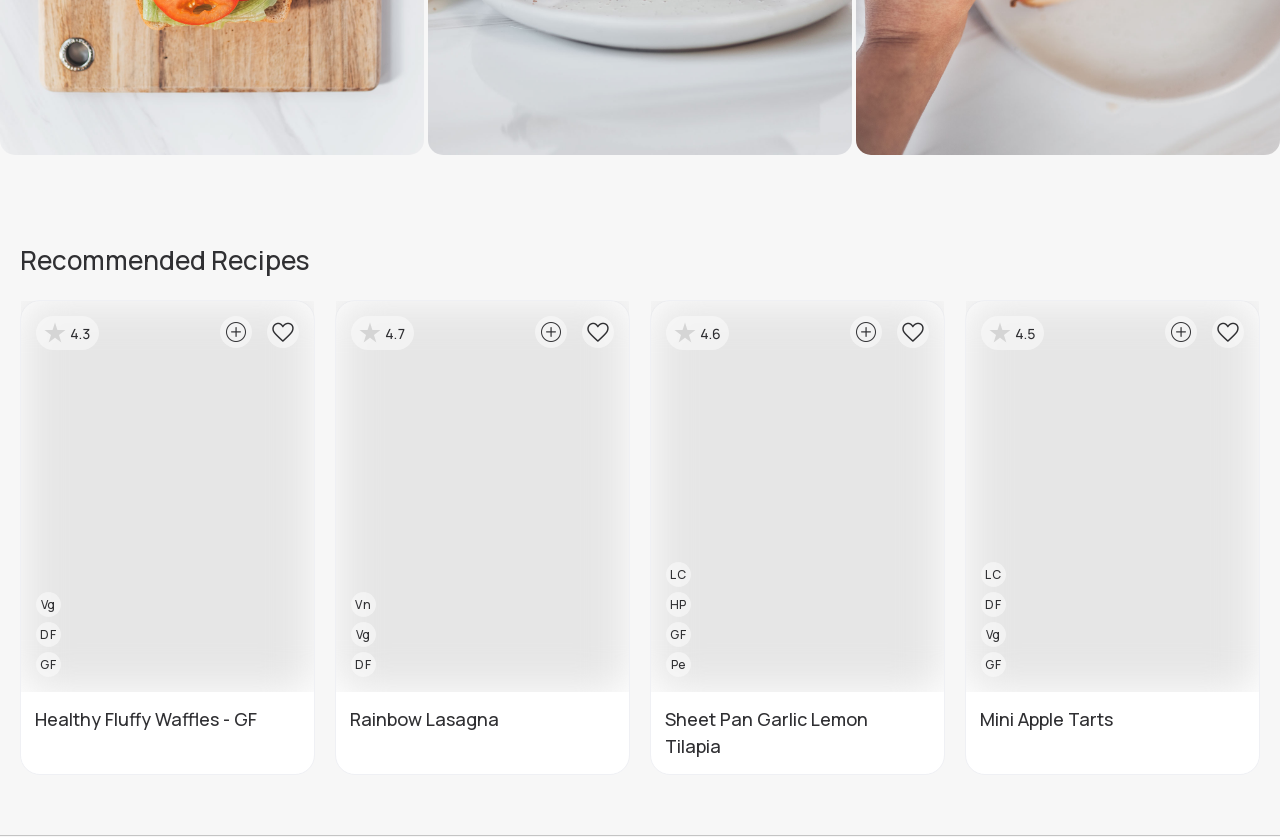Extract the bounding box coordinates for the HTML element that matches this description: "VnVeganVgVegetarianDFDairy FreeRainbow Lasagna". The coordinates should be four float numbers between 0 and 1, i.e., [left, top, right, bottom].

[0.262, 0.36, 0.491, 0.893]